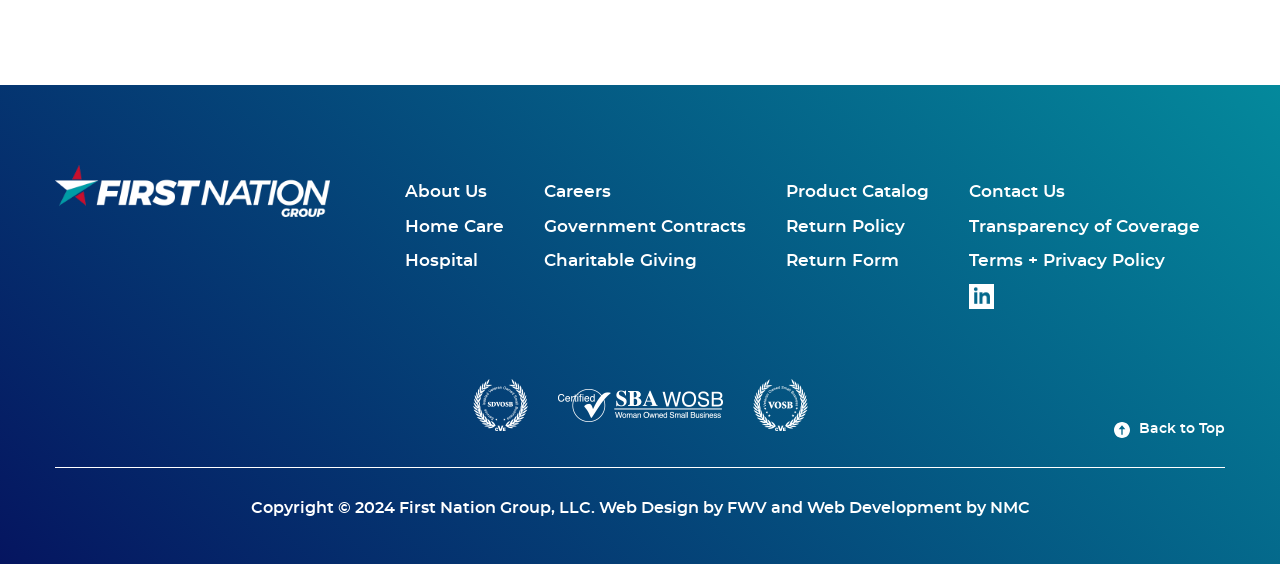Answer the question in one word or a short phrase:
What type of businesses are certified?

Veteran Owned and Women Owned